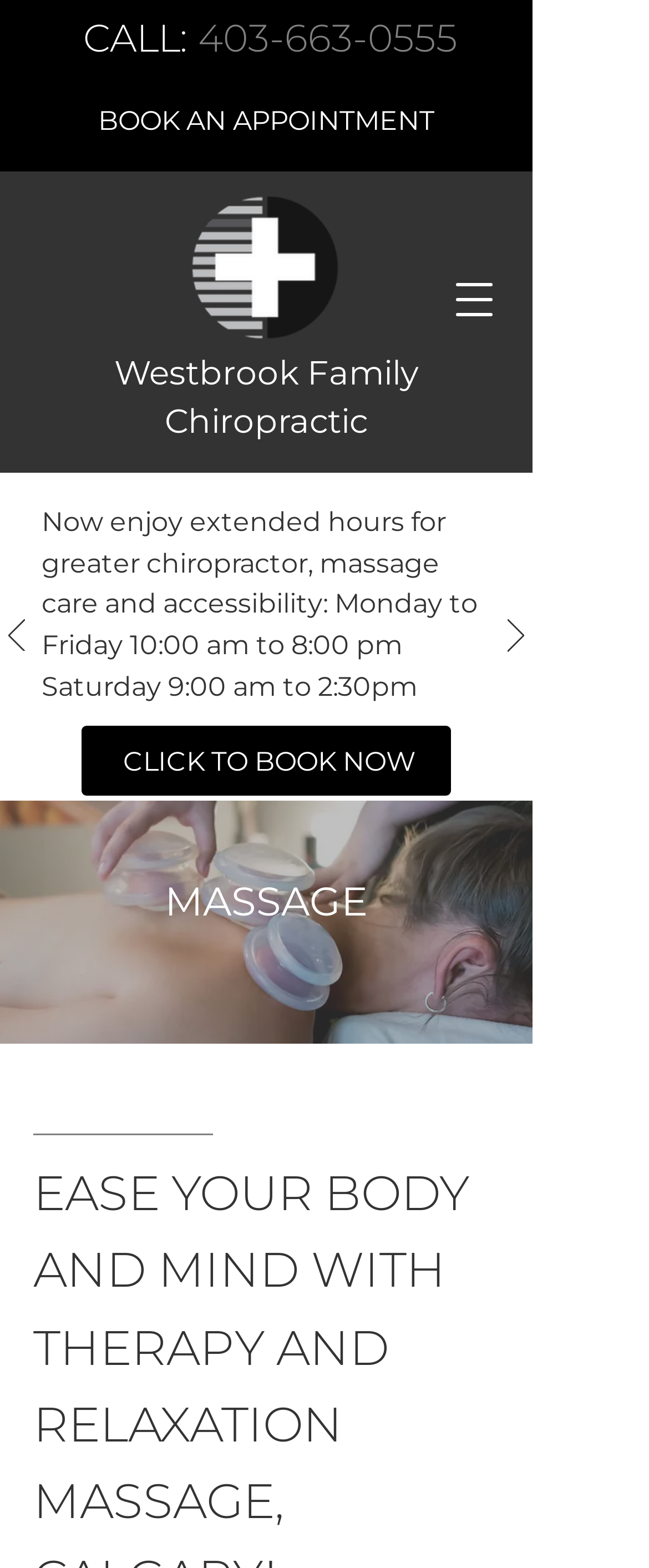Using the webpage screenshot and the element description Westbrook Family Chiropractic, determine the bounding box coordinates. Specify the coordinates in the format (top-left x, top-left y, bottom-right x, bottom-right y) with values ranging from 0 to 1.

[0.176, 0.225, 0.645, 0.282]